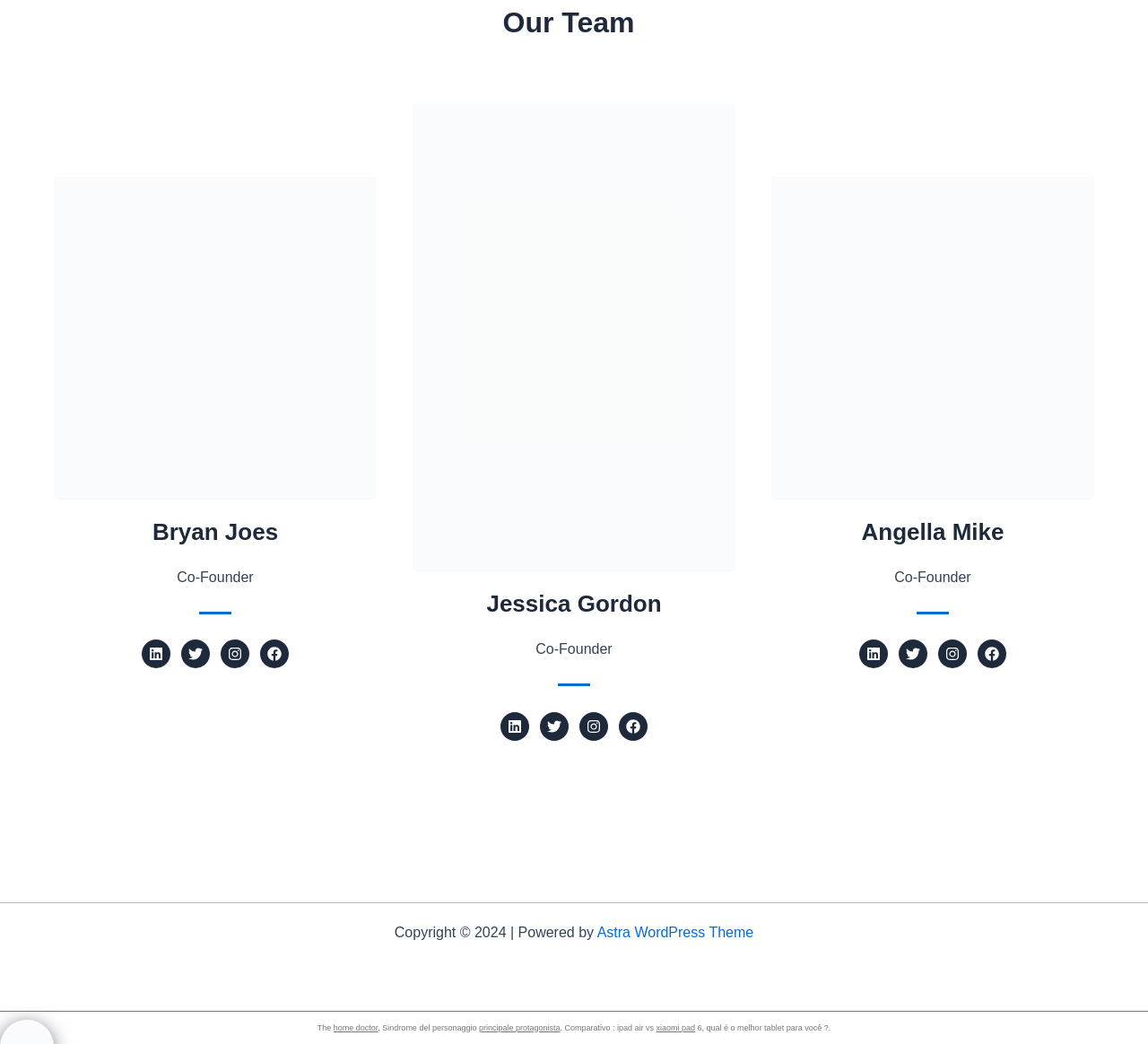With reference to the image, please provide a detailed answer to the following question: How many co-founders are listed on the page?

There are three co-founders listed on the page, namely Bryan Joes, Jessica Gordon, and Angella Mike, each with their respective social media links and titles.